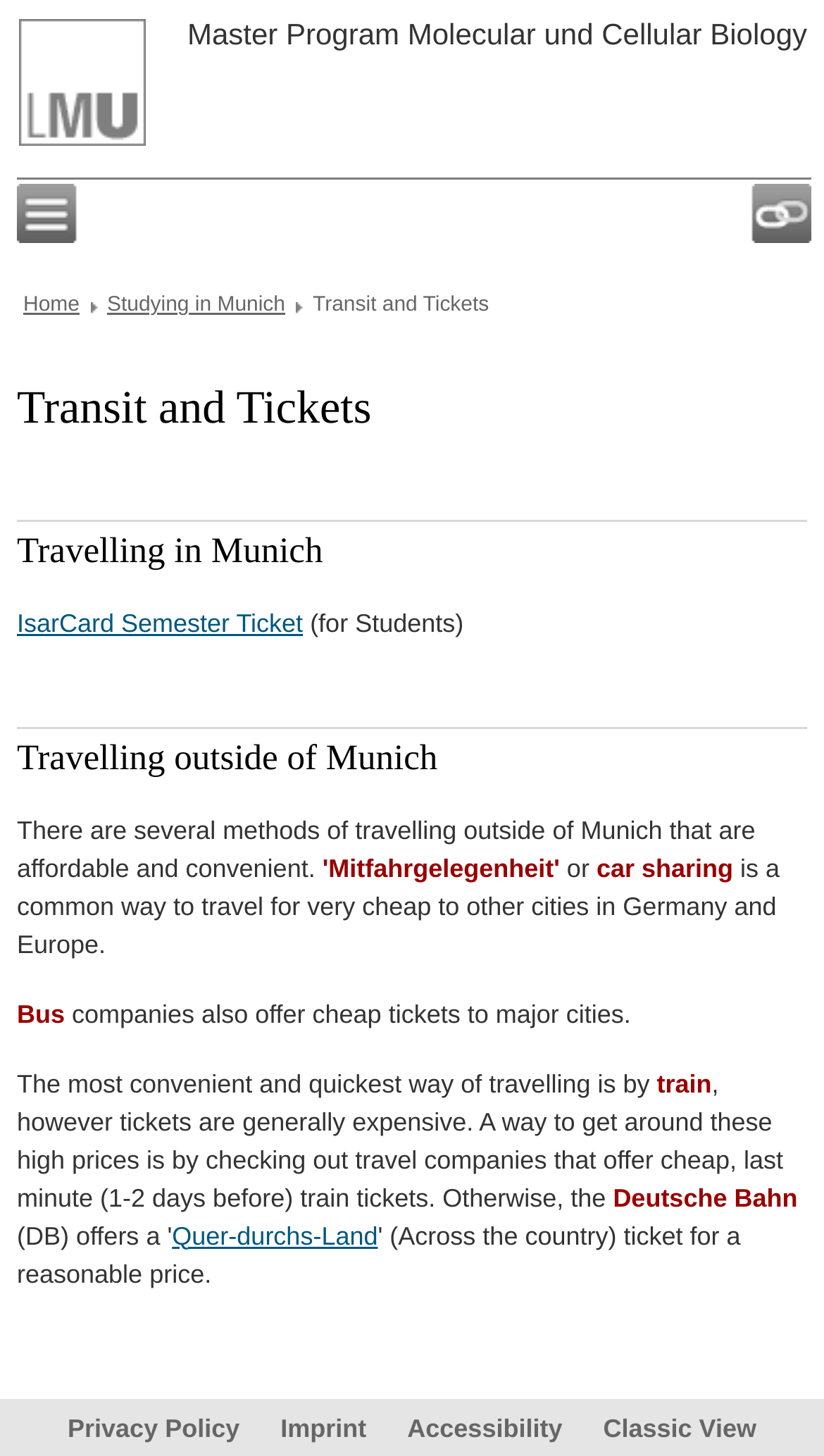Offer a meticulous caption that includes all visible features of the webpage.

The webpage is about Transit and Tickets for the Master Program Molecular und Cellular Biology at LMU Munich. At the top, there are two links, "Links" and "Main Navigation", positioned side by side. Below them, there are three links, "Home", "Studying in Munich", and "Transit and Tickets", aligned horizontally.

The main content of the page is divided into three sections. The first section, "Transit and Tickets", is headed by a large title and contains a link to "IsarCard Semester Ticket" with a description "(for Students)" next to it. 

The second section, "Travelling in Munich", is headed by a subheading and contains a paragraph of text describing methods of traveling outside of Munich. This section also mentions car sharing as a common way to travel cheaply to other cities in Germany and Europe.

The third section, "Travelling outside of Munich", is headed by another subheading and contains three paragraphs of text. The first paragraph describes traveling by bus, mentioning that bus companies offer cheap tickets to major cities. The second paragraph discusses traveling by train, noting that it is the most convenient and quickest way, but also the most expensive. It suggests checking out travel companies that offer cheap, last-minute train tickets. The third paragraph mentions Deutsche Bahn as a travel company.

At the bottom of the page, there are four links, "Privacy Policy", "Imprint", "Accessibility", and "Classic View", aligned horizontally.